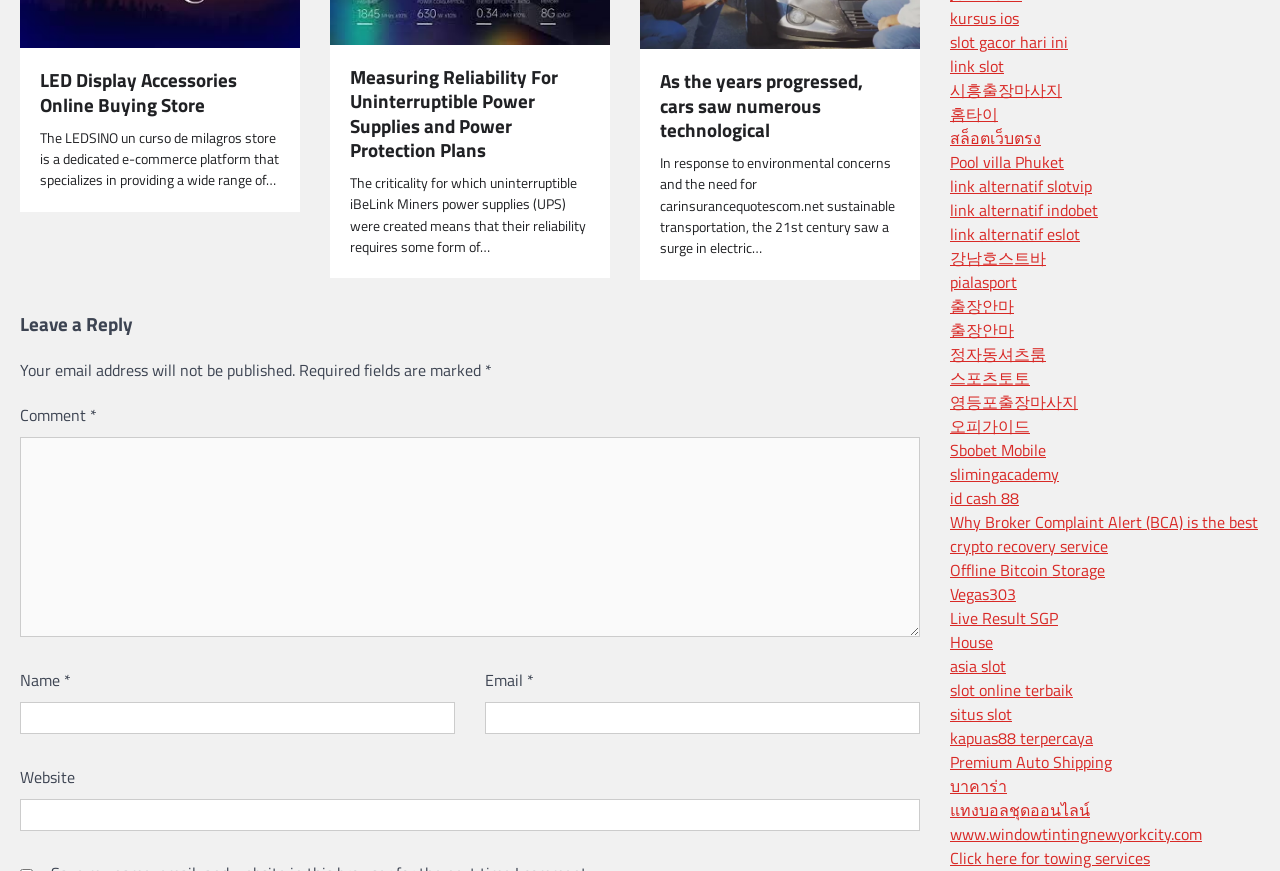Show the bounding box coordinates for the element that needs to be clicked to execute the following instruction: "Enter your comment in the 'Comment' textbox". Provide the coordinates in the form of four float numbers between 0 and 1, i.e., [left, top, right, bottom].

[0.016, 0.502, 0.719, 0.731]